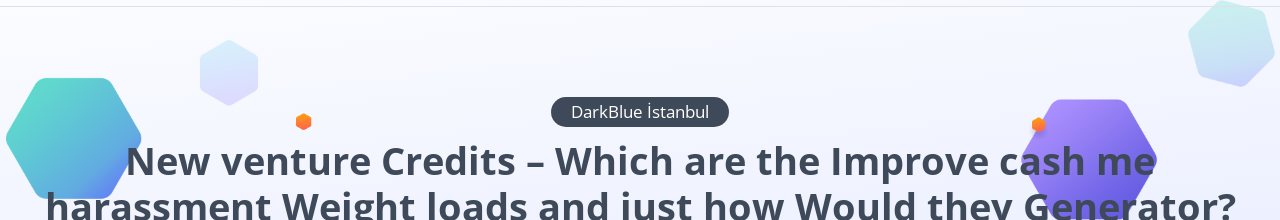What type of shapes are in the background?
Please use the visual content to give a single word or phrase answer.

Abstract geometric shapes